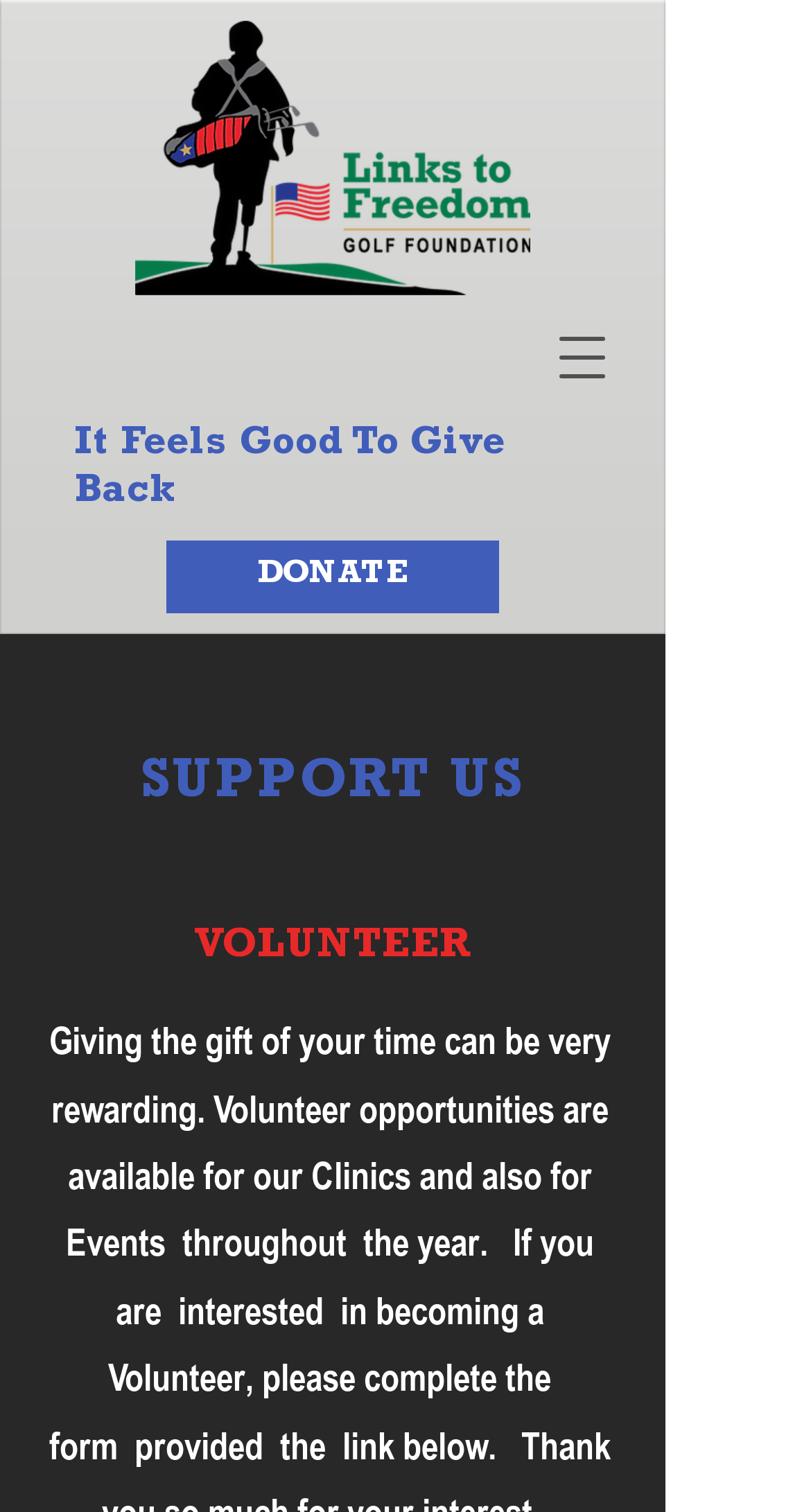Answer the question briefly using a single word or phrase: 
What is the theme of the image on the webpage?

Links to Freedom